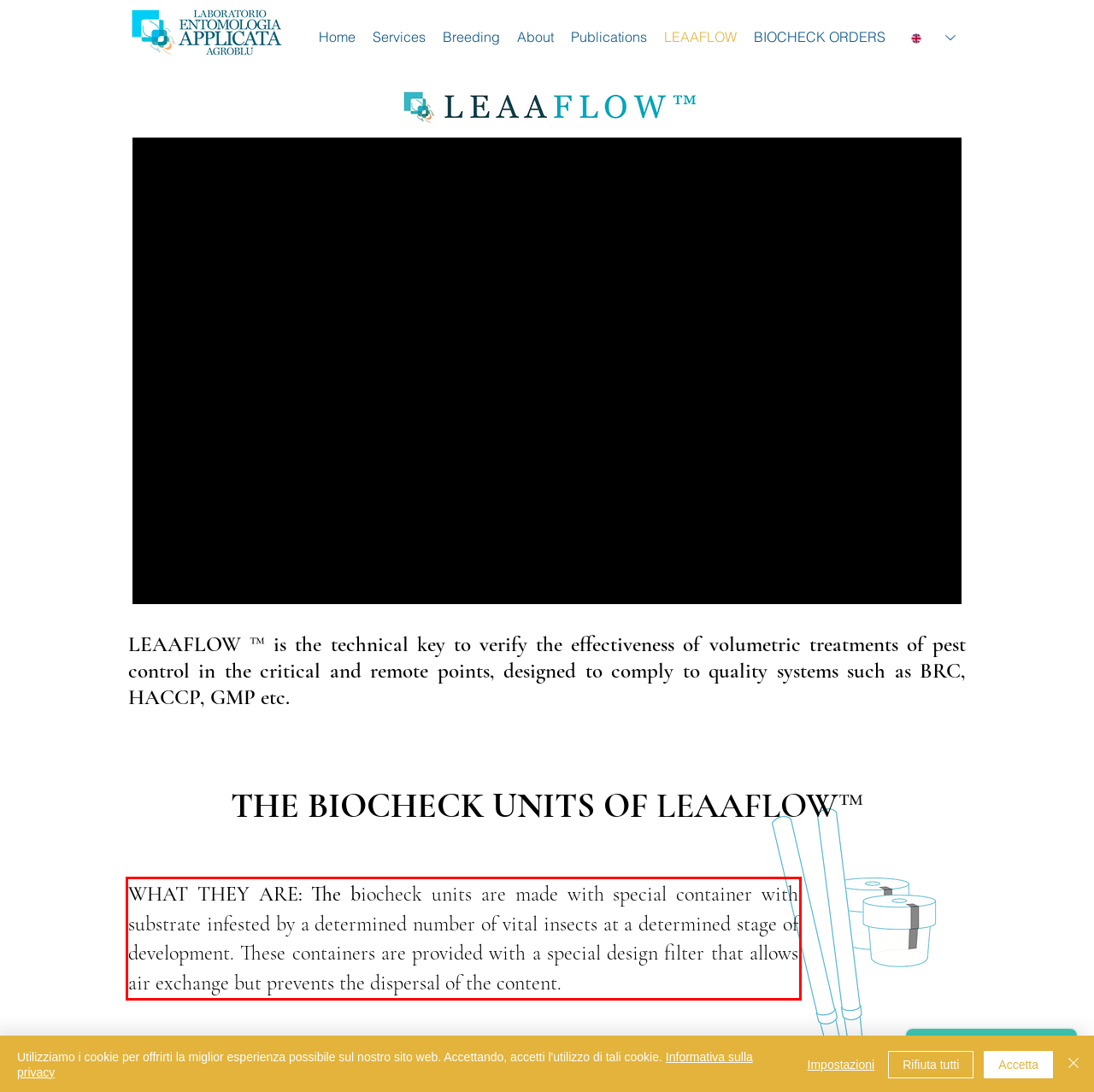Please perform OCR on the text within the red rectangle in the webpage screenshot and return the text content.

WHAT THEY ARE: The biocheck units are made with special container with substrate infested by a determined number of vital insects at a determined stage of development. These containers are provided with a special design filter that allows air exchange but prevents the dispersal of the content.